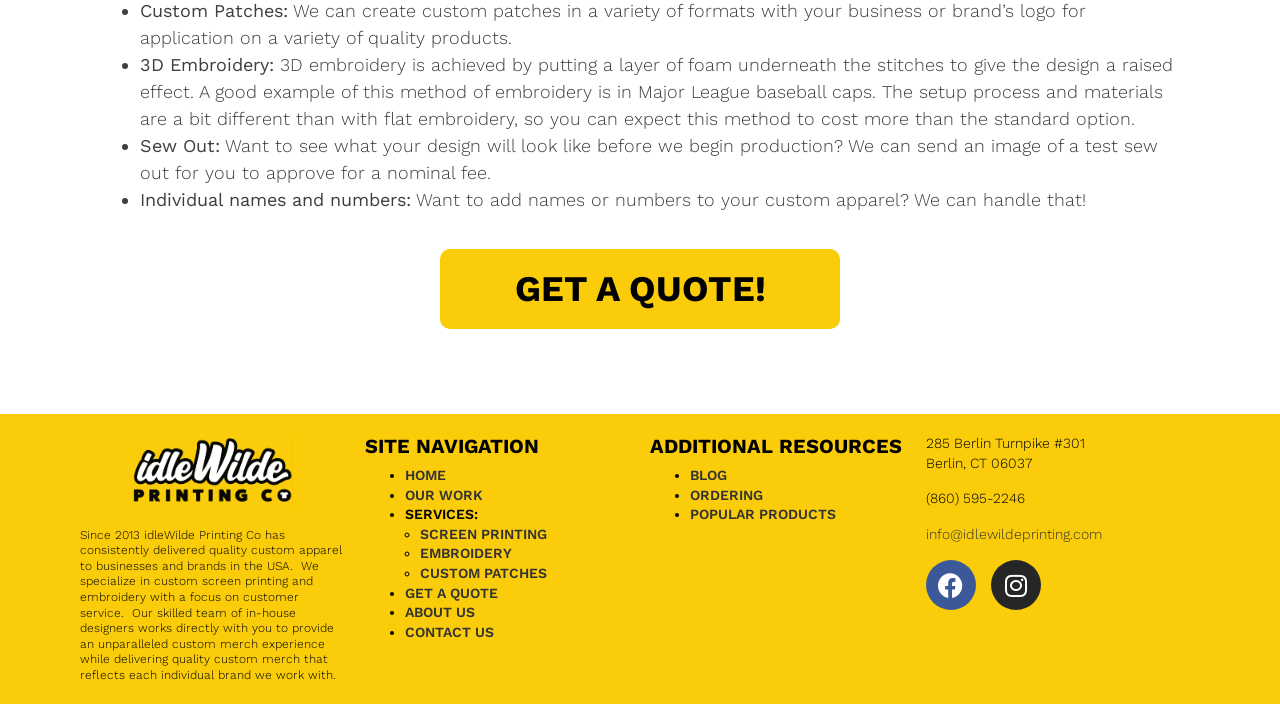What type of embroidery is described in the first bullet point?
Using the information from the image, provide a comprehensive answer to the question.

The first bullet point on the webpage describes 3D embroidery, which is achieved by putting a layer of foam underneath the stitches to give the design a raised effect.